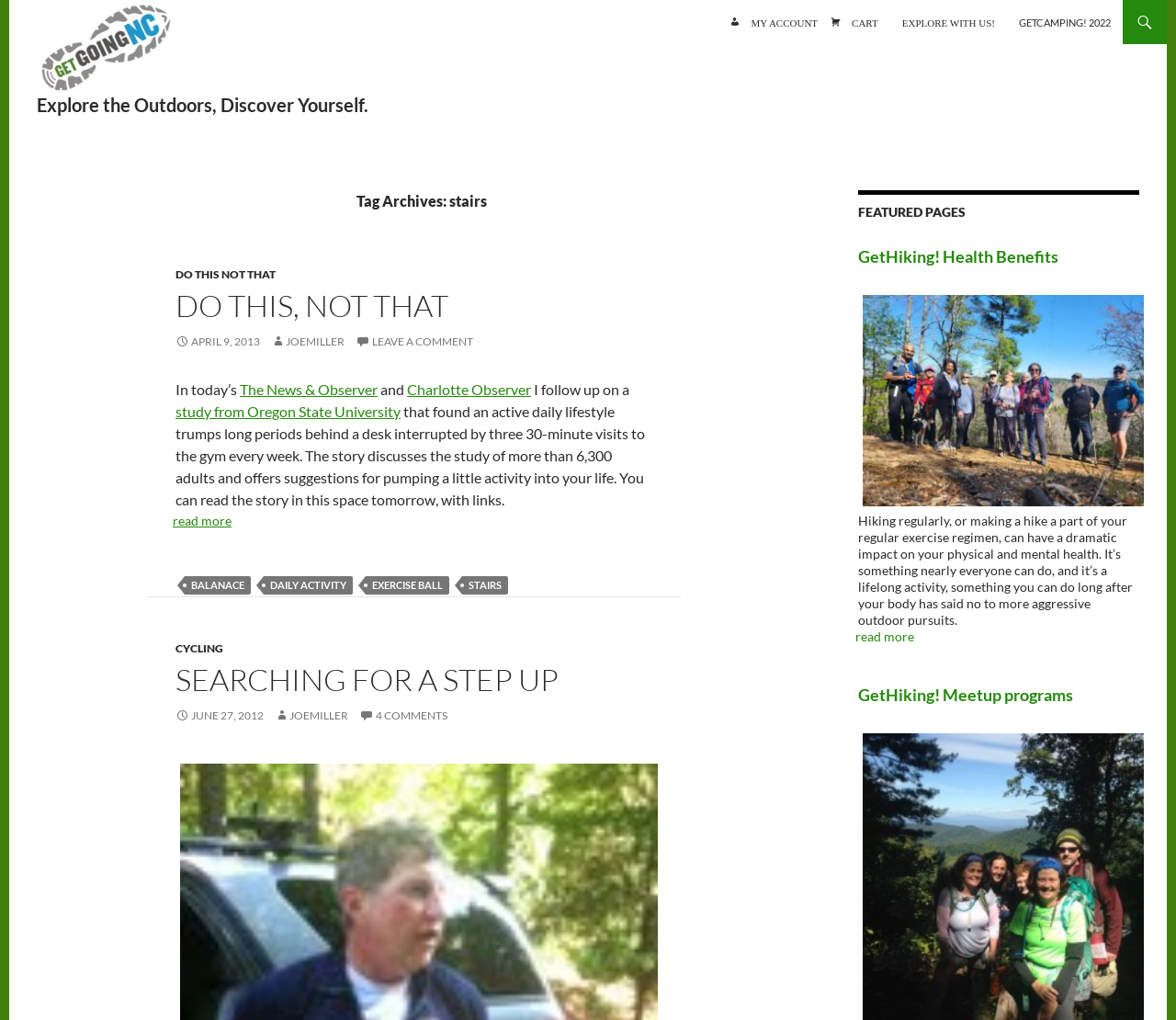Please find the bounding box coordinates of the element that must be clicked to perform the given instruction: "Explore GetHiking! Health Benefits". The coordinates should be four float numbers from 0 to 1, i.e., [left, top, right, bottom].

[0.72, 0.616, 0.785, 0.631]